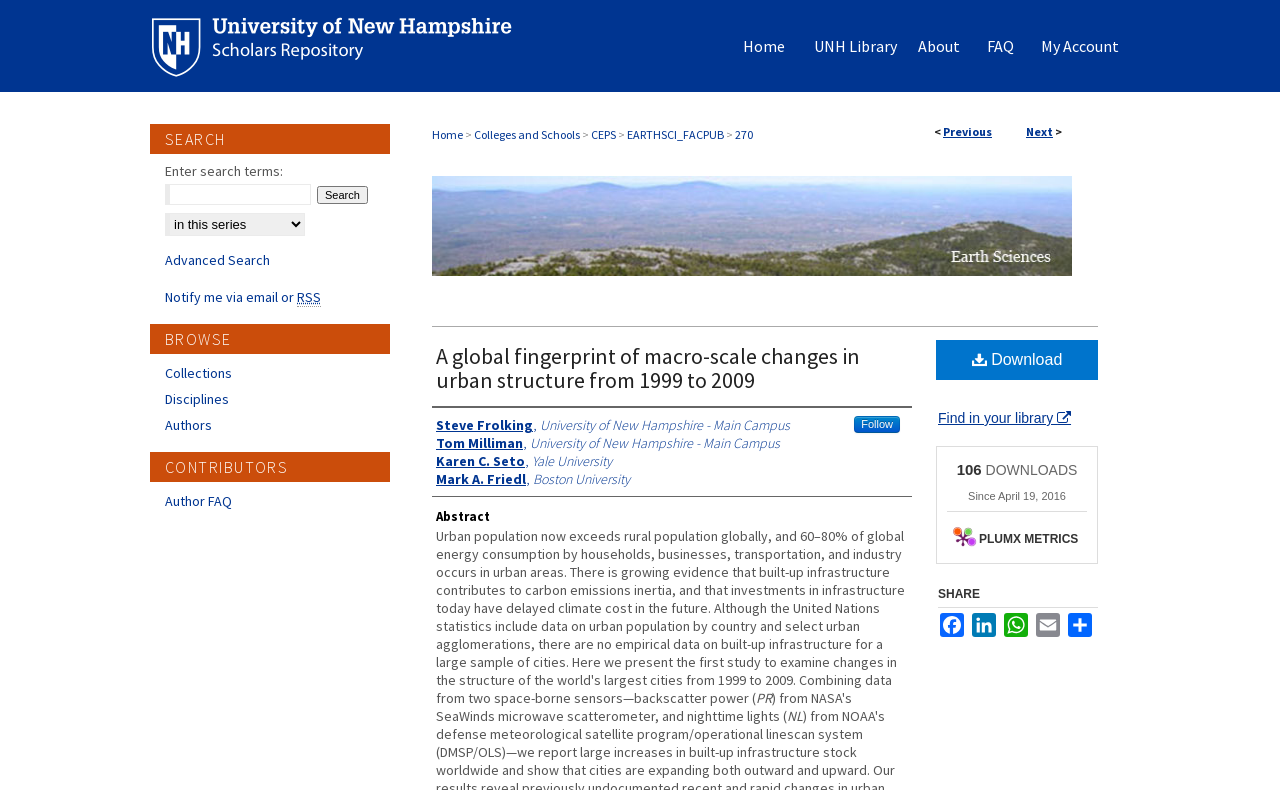Please provide a brief answer to the following inquiry using a single word or phrase:
What is the name of the university?

University of New Hampshire